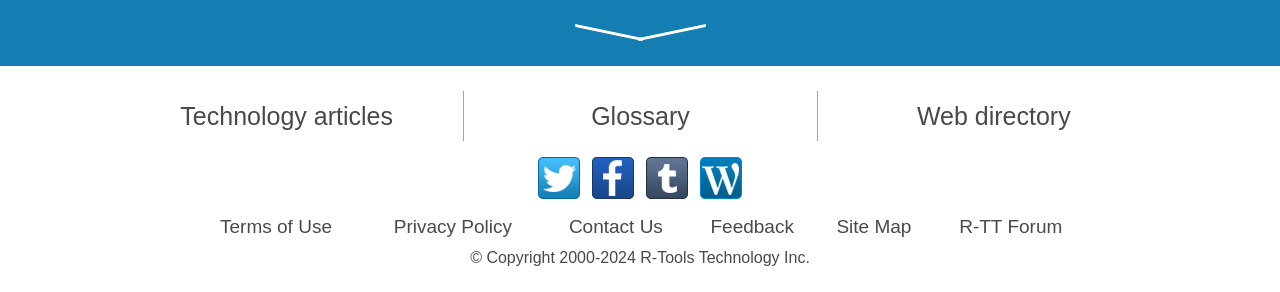What is the topic of the first link on the left?
Look at the image and respond with a one-word or short phrase answer.

File Recovery